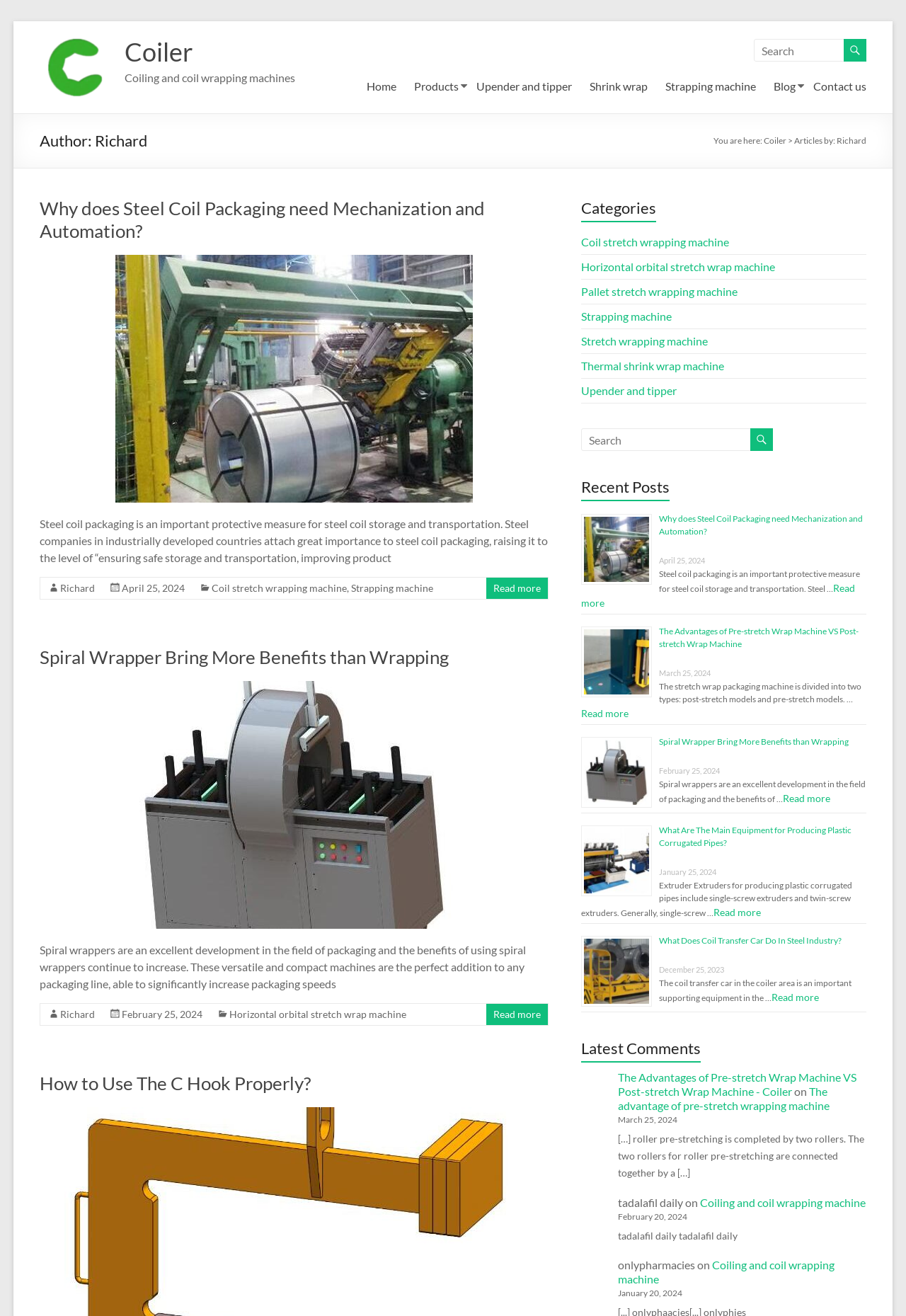Find the bounding box coordinates of the element's region that should be clicked in order to follow the given instruction: "Enter date of birth". The coordinates should consist of four float numbers between 0 and 1, i.e., [left, top, right, bottom].

None